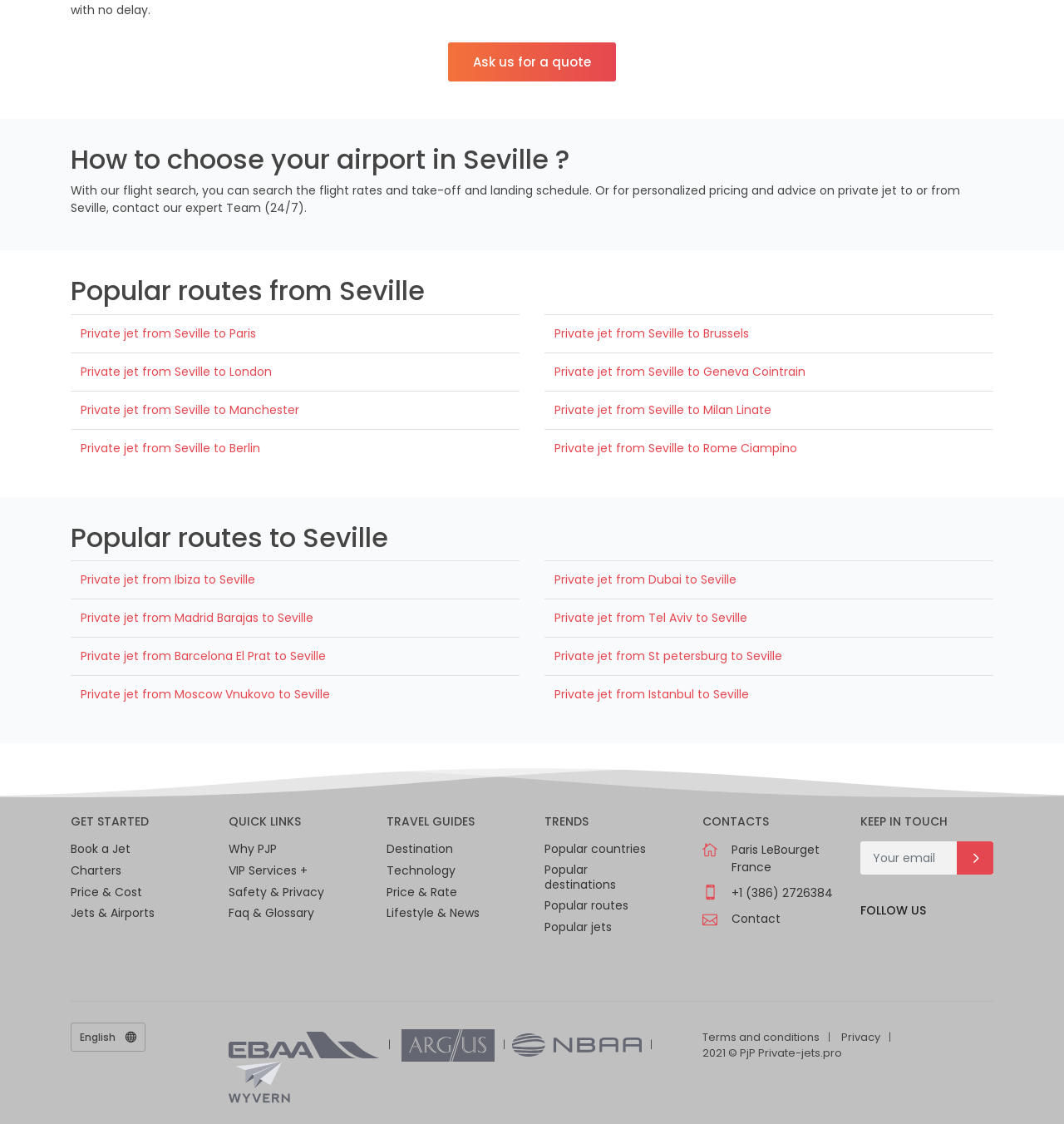Provide the bounding box coordinates of the UI element that matches the description: "Destination".

[0.363, 0.749, 0.441, 0.762]